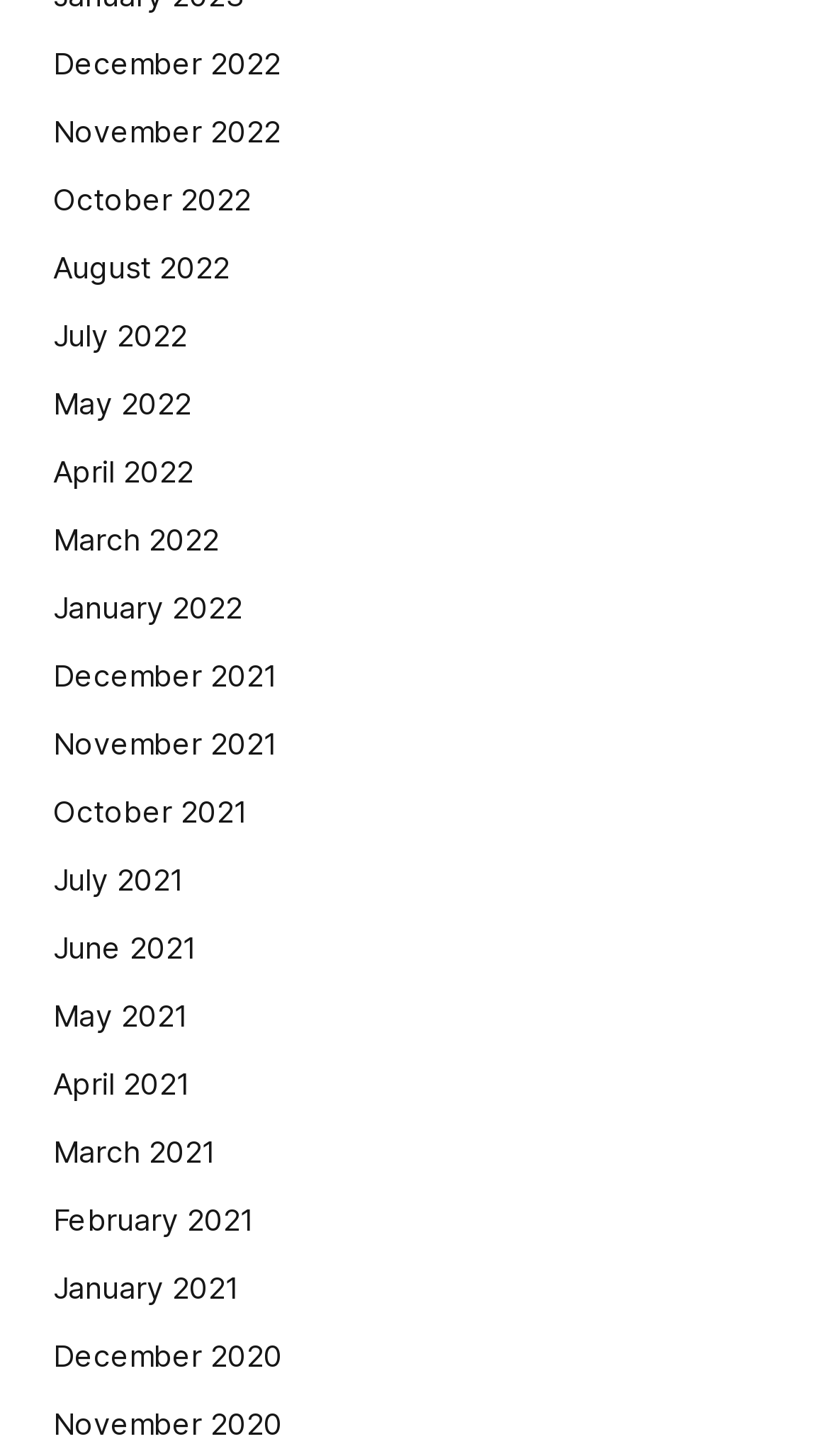How many links are there on the webpage?
From the image, provide a succinct answer in one word or a short phrase.

23 links